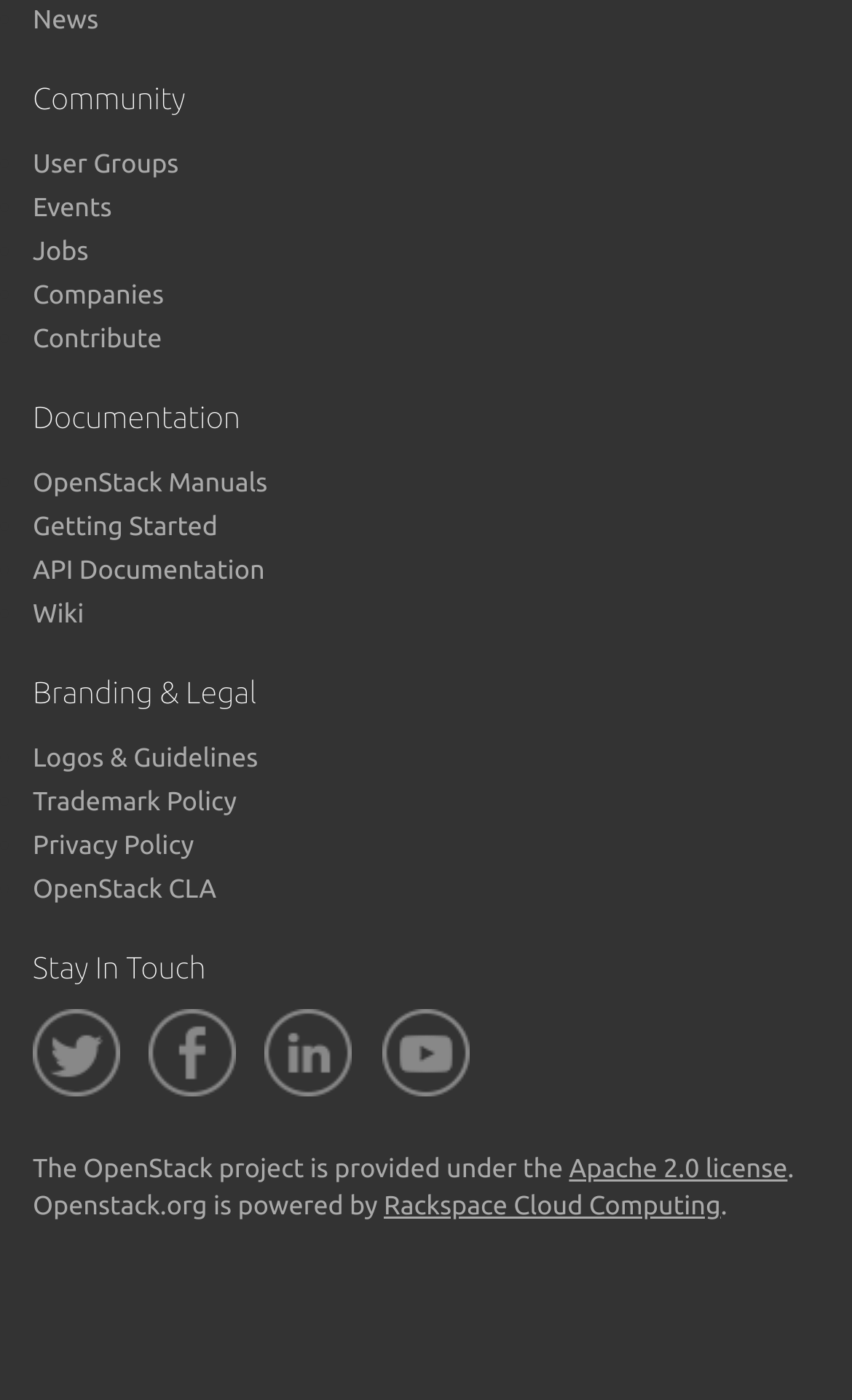Identify the bounding box coordinates for the UI element described as follows: "Shooting and Gunsmith Machinist". Ensure the coordinates are four float numbers between 0 and 1, formatted as [left, top, right, bottom].

None